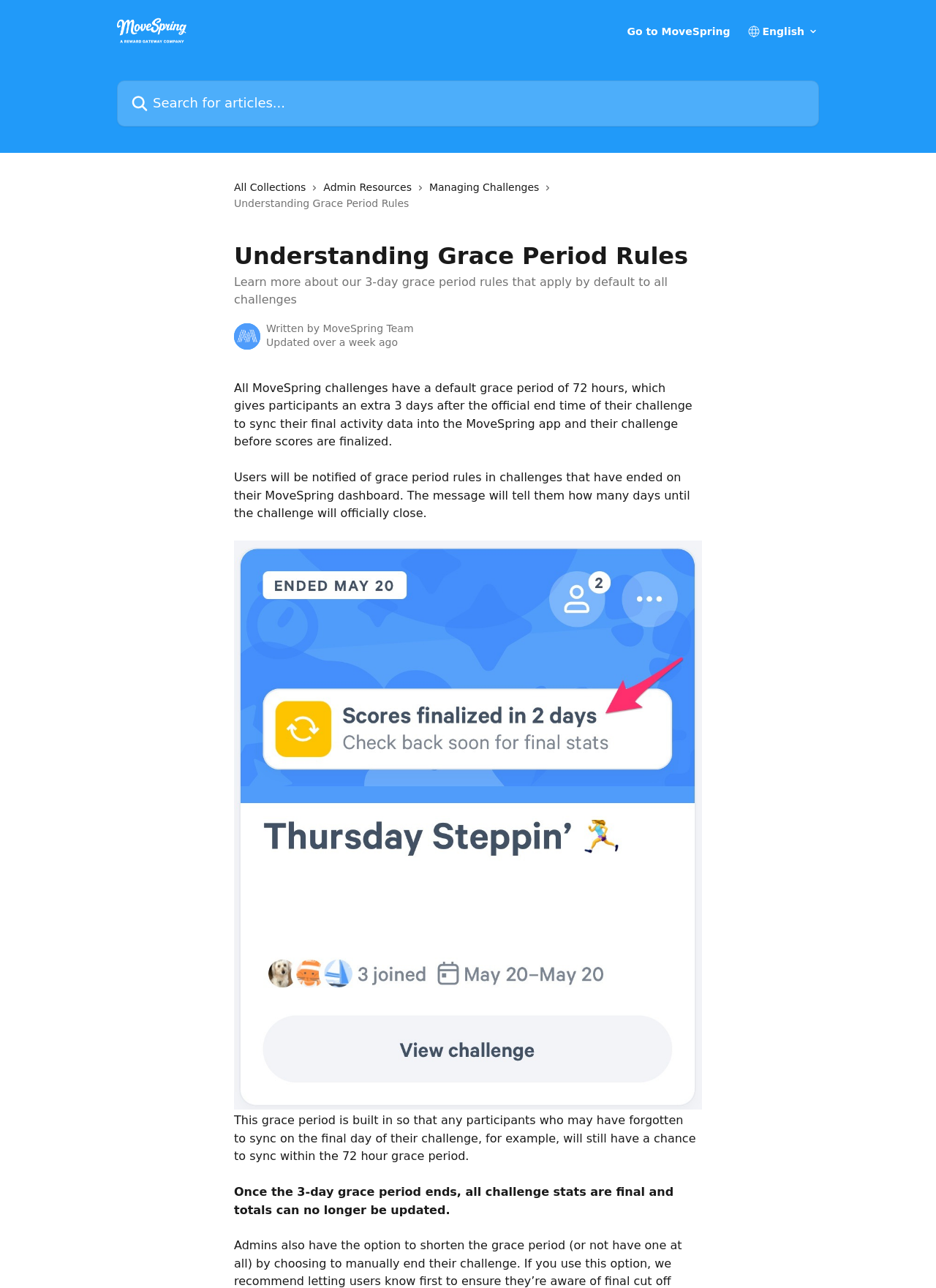Predict the bounding box coordinates of the area that should be clicked to accomplish the following instruction: "Click to learn more about the author". The bounding box coordinates should consist of four float numbers between 0 and 1, i.e., [left, top, right, bottom].

[0.25, 0.251, 0.278, 0.271]